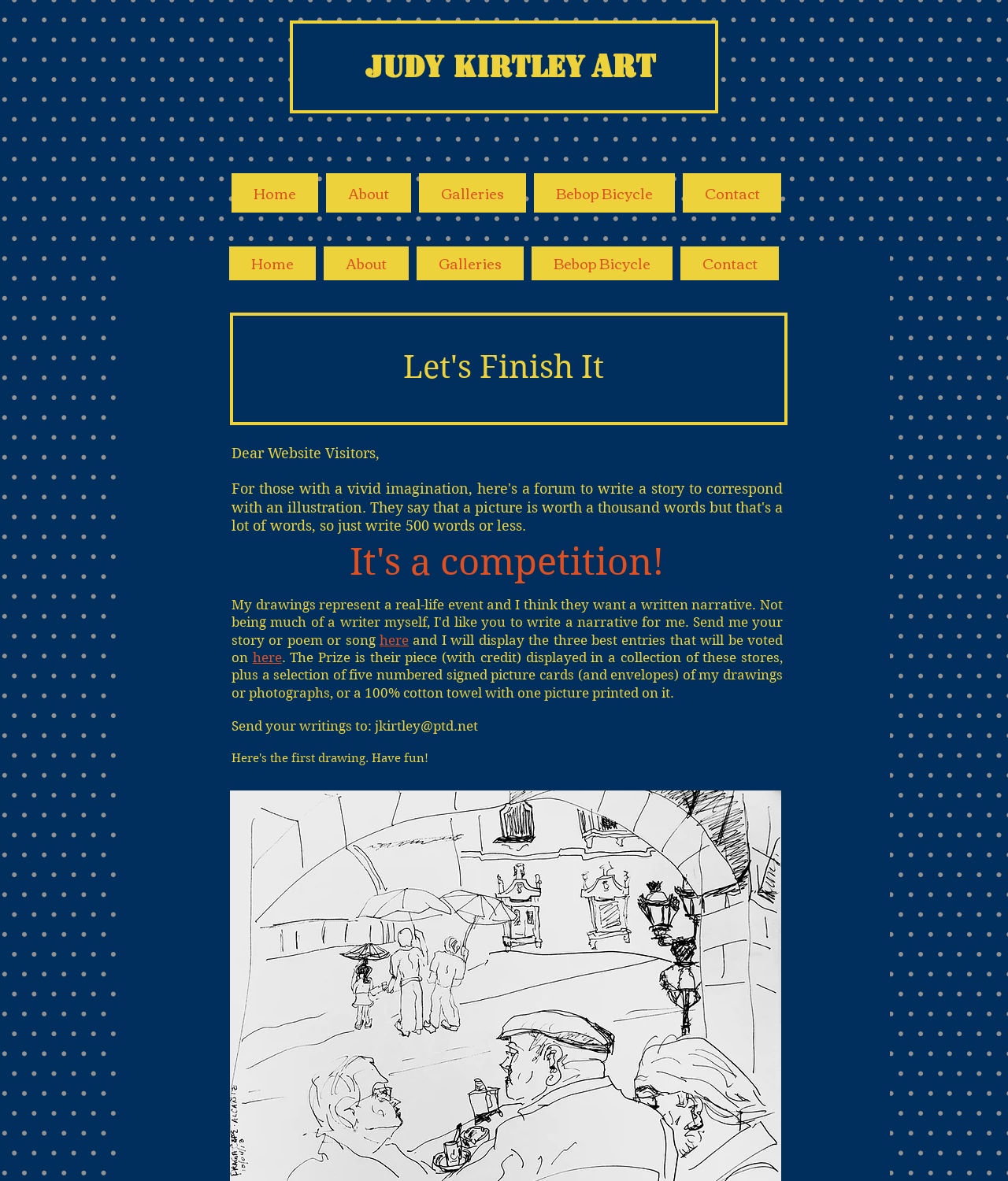Identify the bounding box coordinates of the element that should be clicked to fulfill this task: "View latest news". The coordinates should be provided as four float numbers between 0 and 1, i.e., [left, top, right, bottom].

None